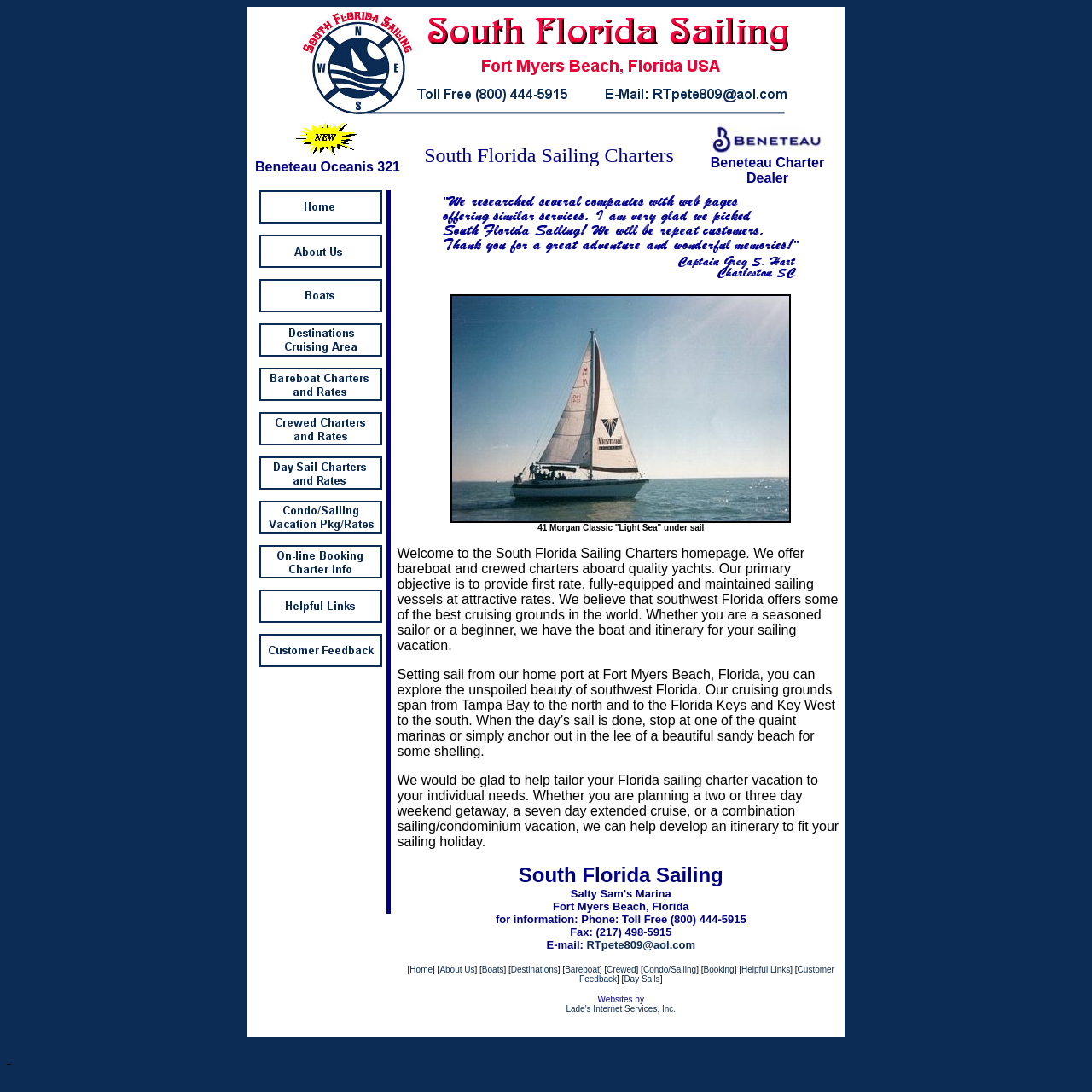Using the format (top-left x, top-left y, bottom-right x, bottom-right y), and given the element description, identify the bounding box coordinates within the screenshot: Lade's Internet Services, Inc.

[0.518, 0.92, 0.619, 0.928]